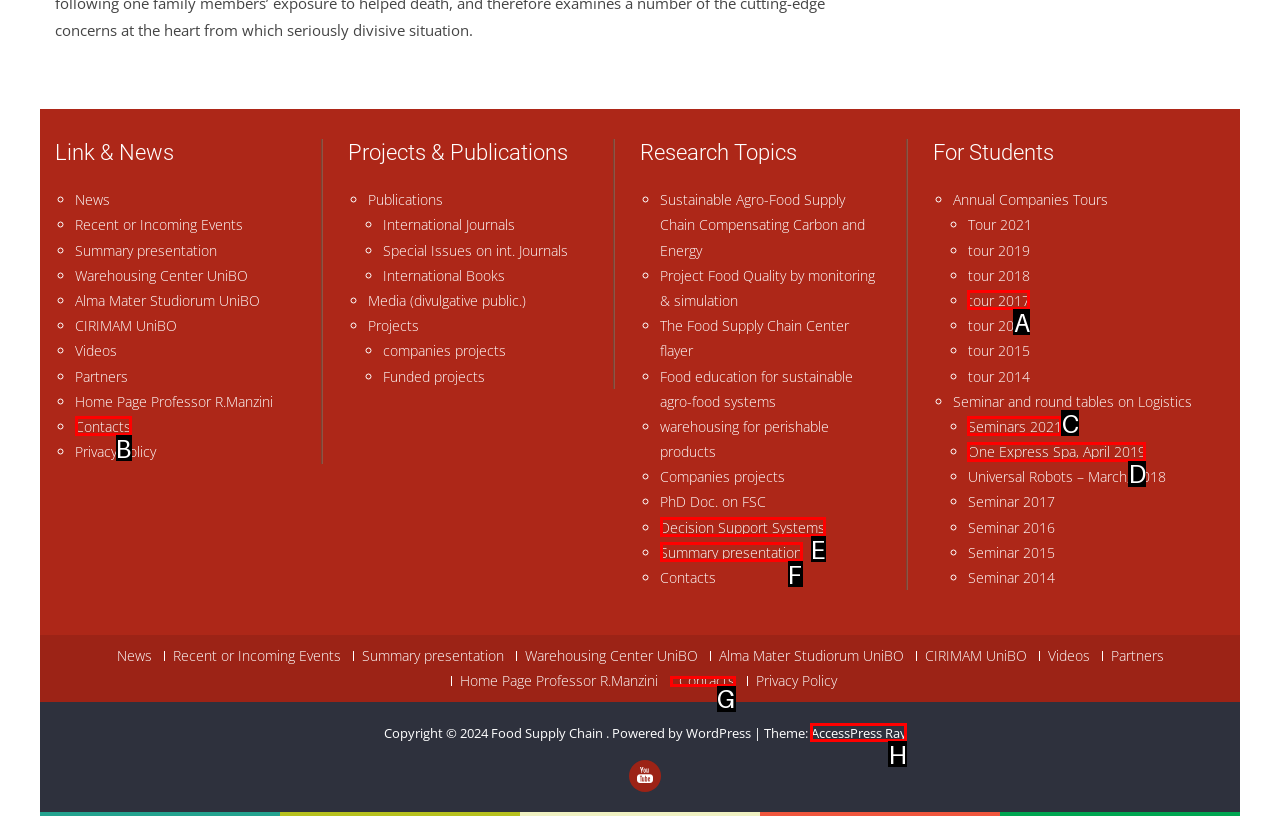Identify the letter of the option that best matches the following description: Contacts. Respond with the letter directly.

G